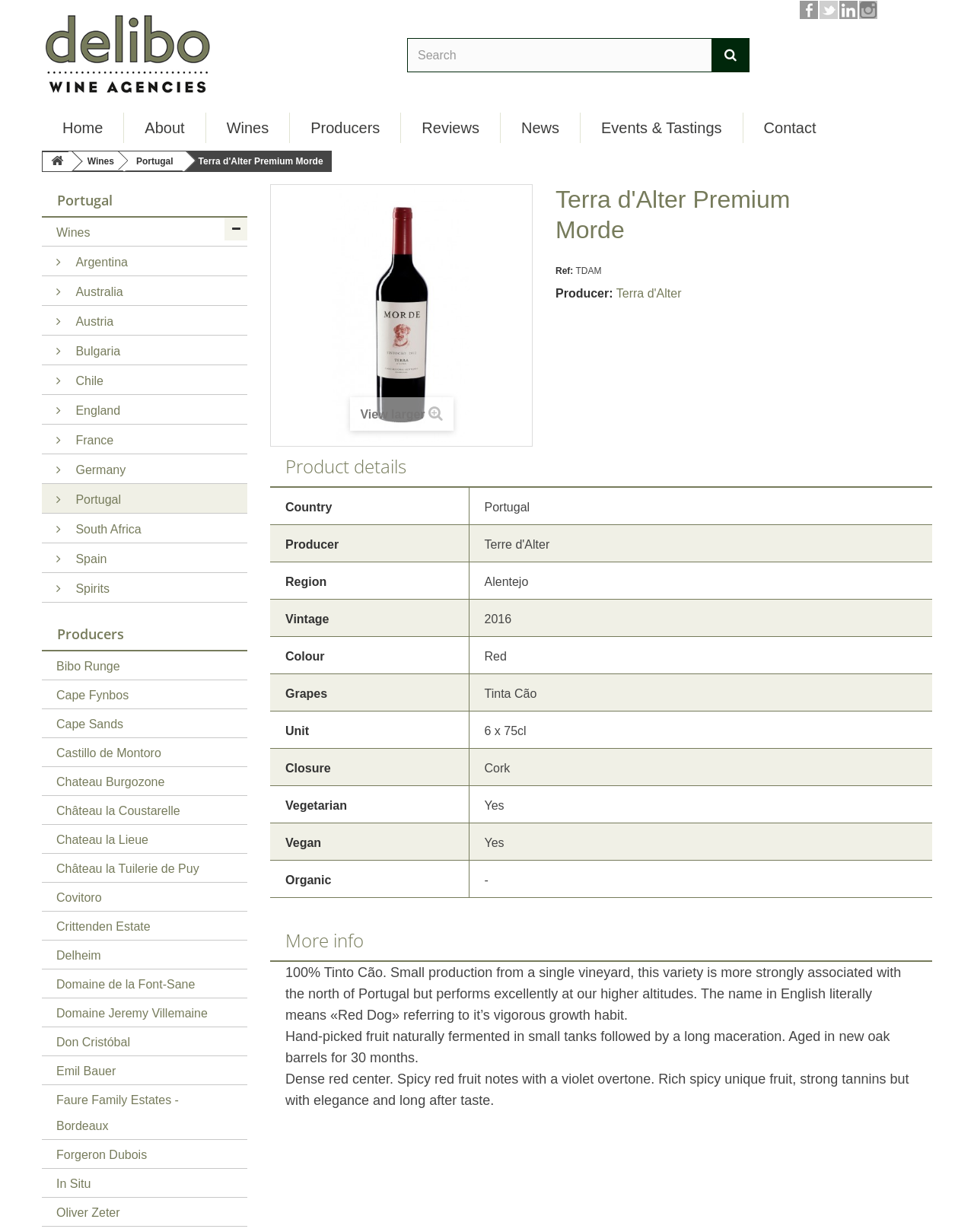What is the country of origin of the wine?
Look at the image and respond with a one-word or short phrase answer.

Portugal